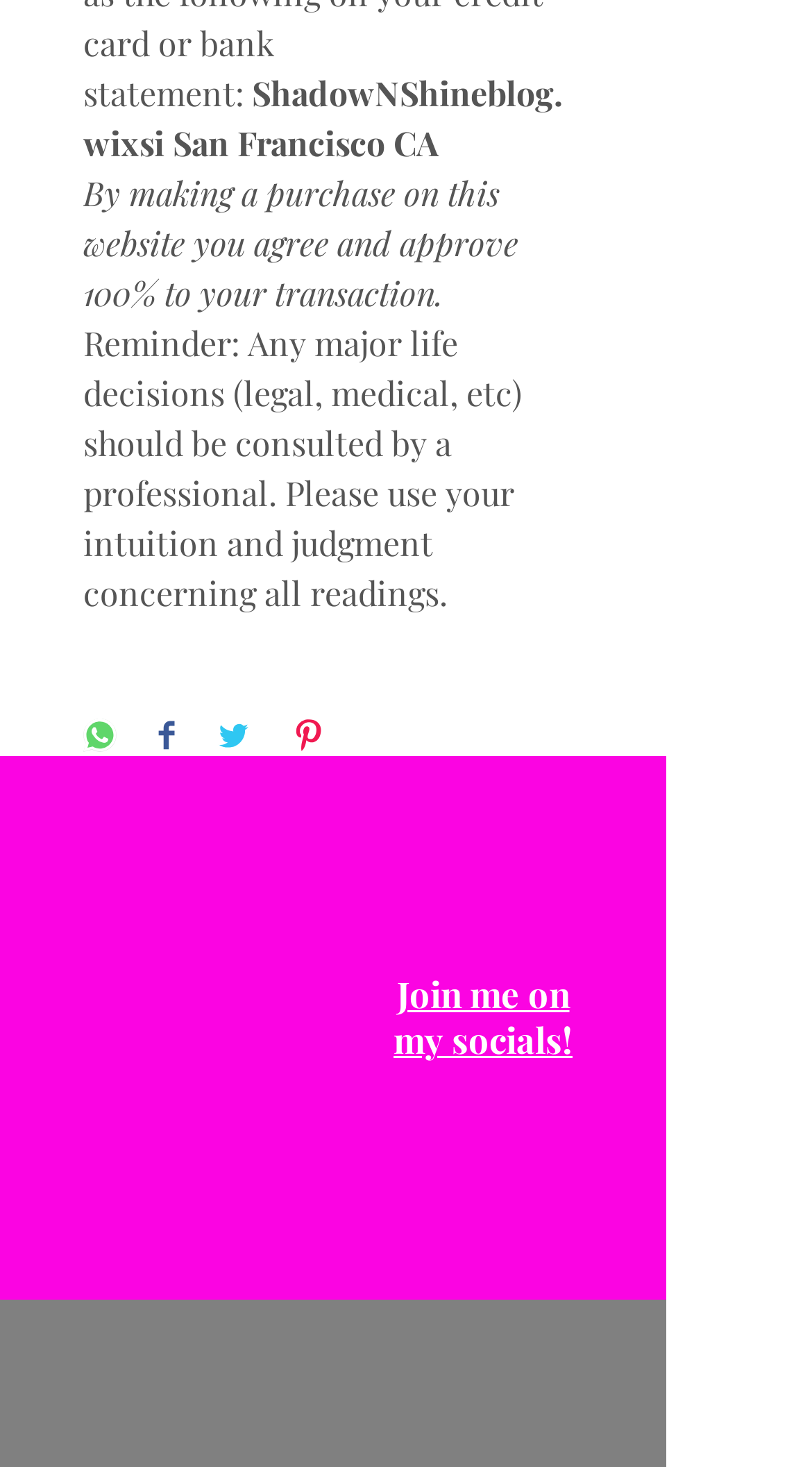What is the location of ShadowNShine blog? Refer to the image and provide a one-word or short phrase answer.

San Francisco CA